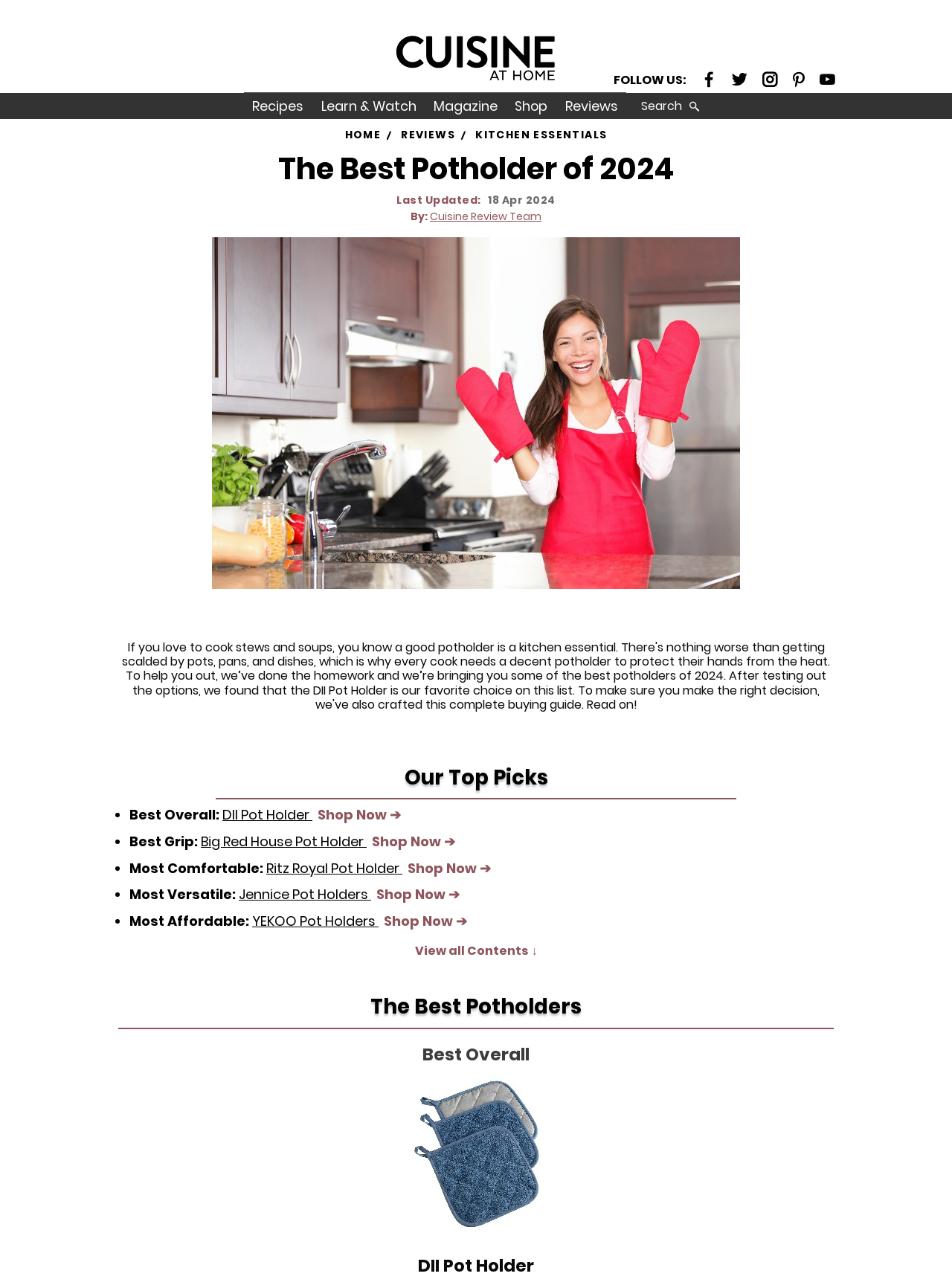Please find the bounding box coordinates in the format (top-left x, top-left y, bottom-right x, bottom-right y) for the given element description. Ensure the coordinates are floating point numbers between 0 and 1. Description: Reviews

[0.421, 0.098, 0.478, 0.112]